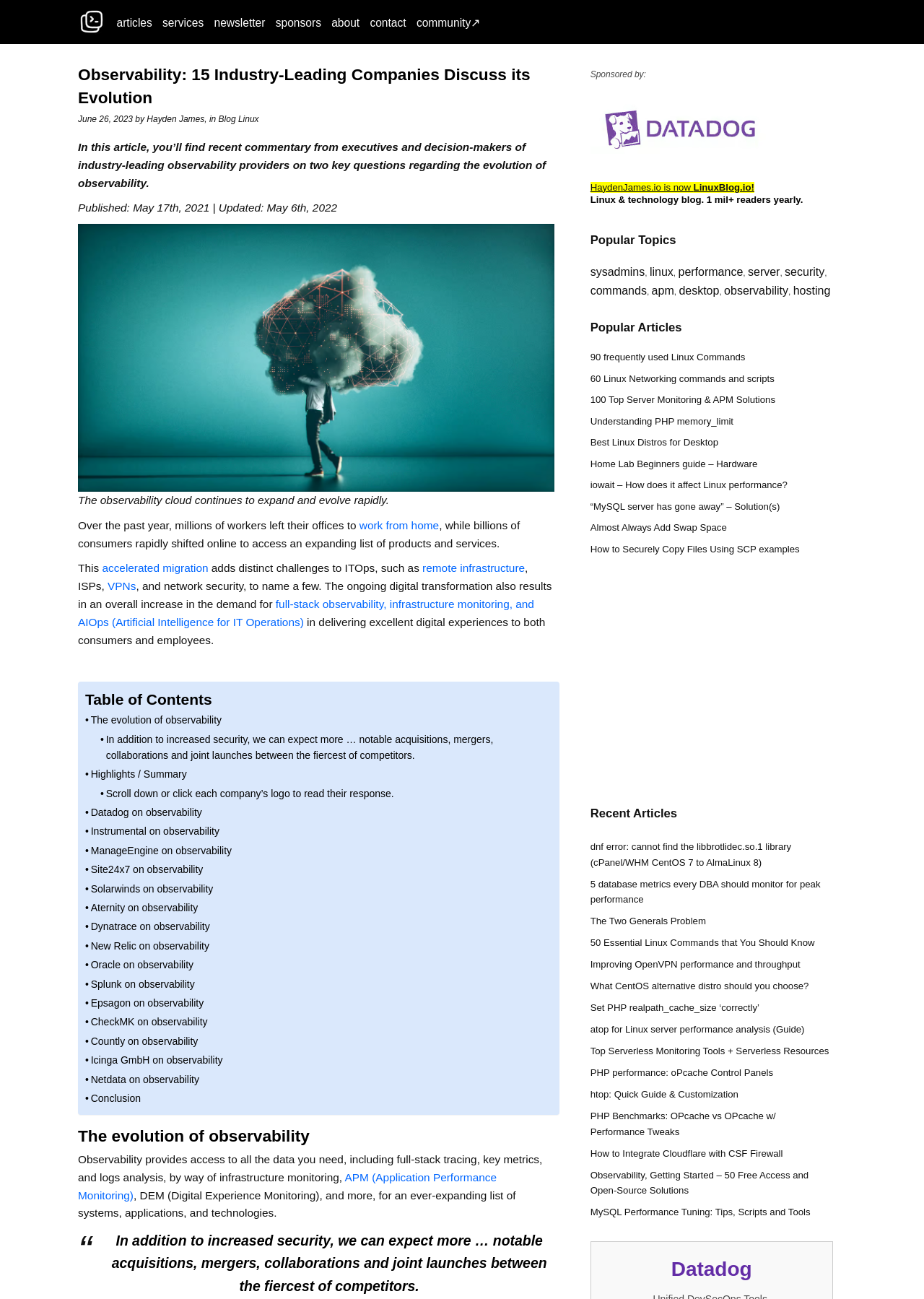Respond to the following question using a concise word or phrase: 
How many companies are discussed in the article?

15